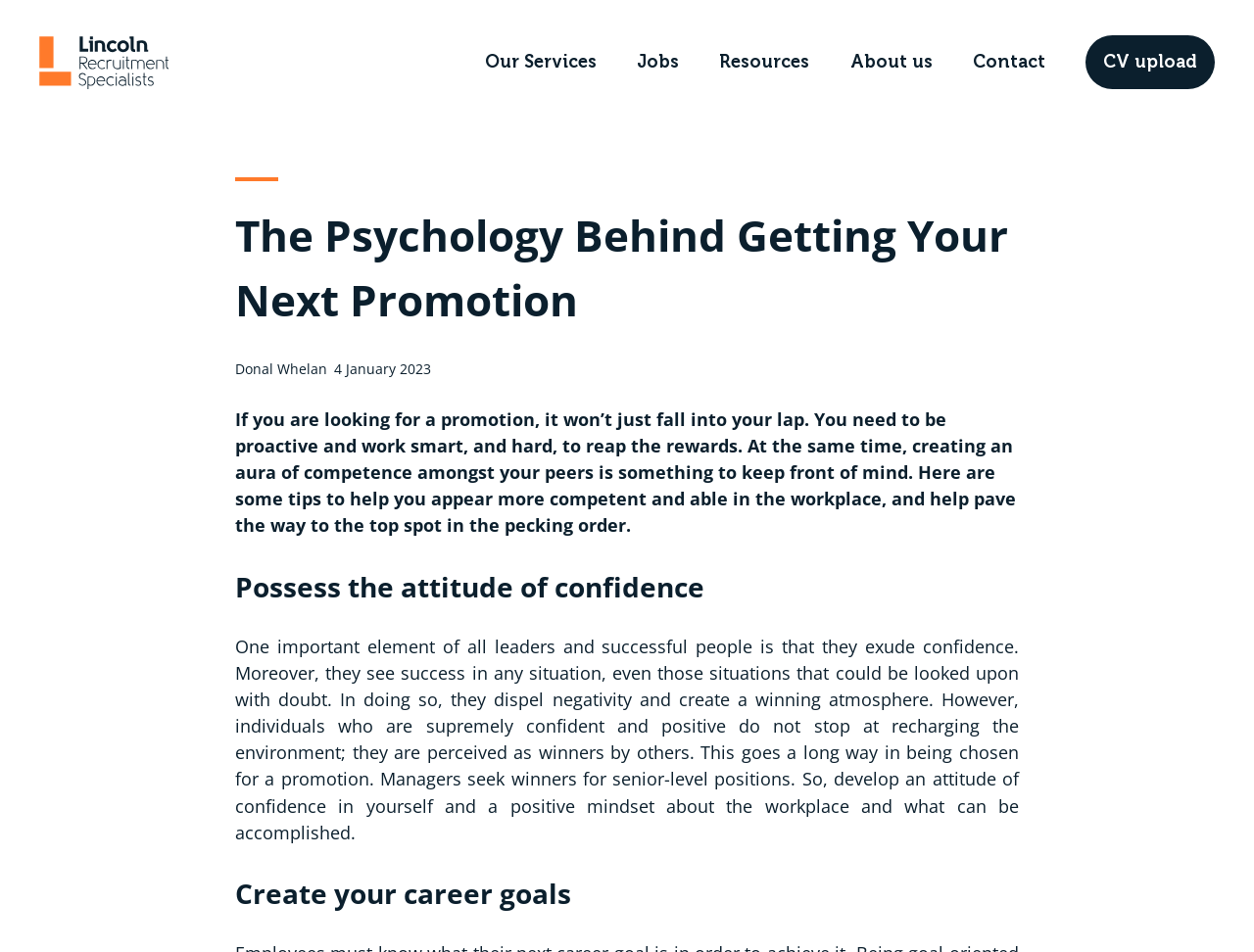What is the first tip to appear more competent in the workplace?
Refer to the image and give a detailed answer to the query.

The article provides several tips to appear more competent in the workplace, and the first tip is to possess the attitude of confidence, which is mentioned in a subheading.